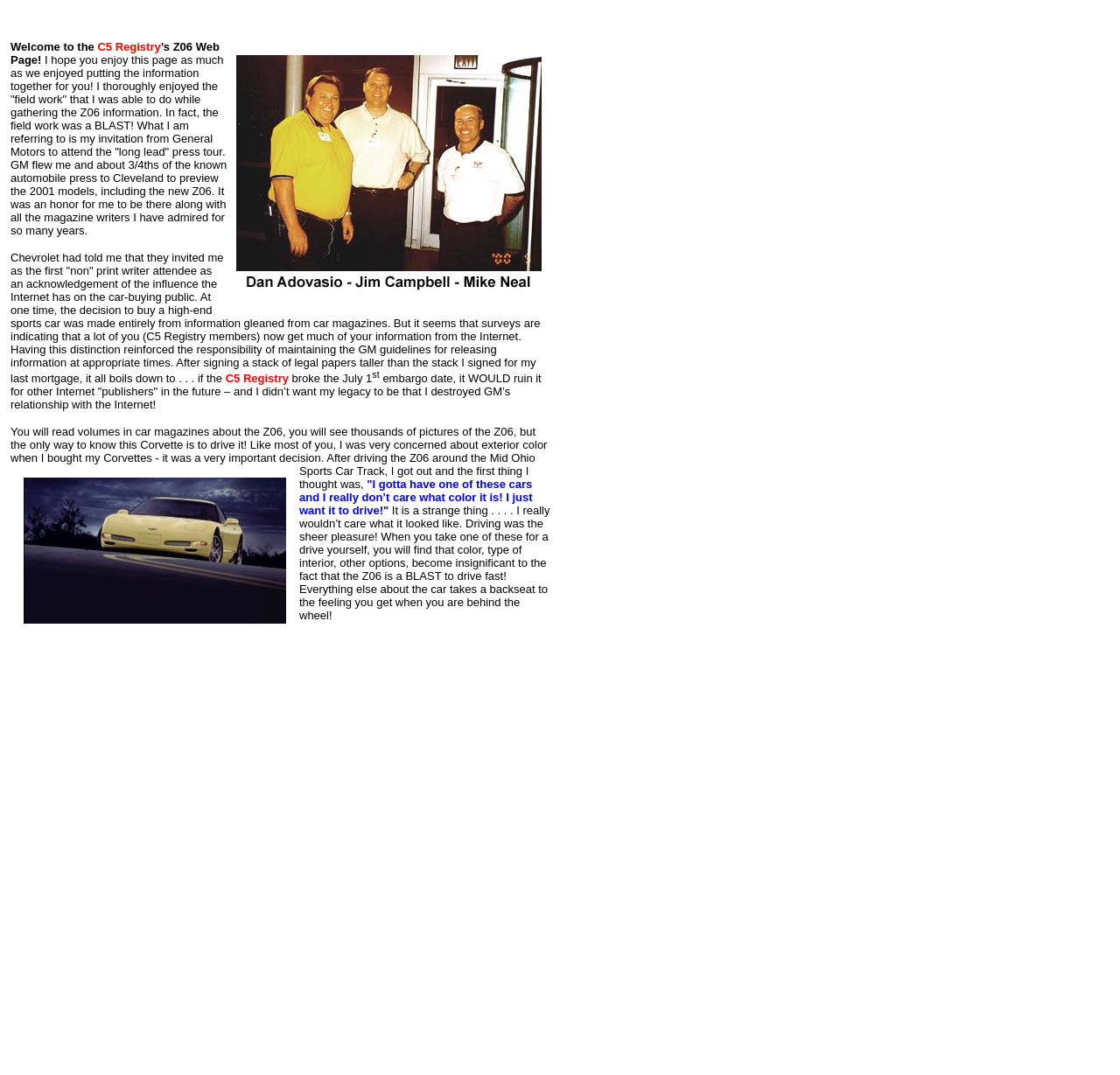What is the name of the track mentioned in the text?
Answer the question with a single word or phrase derived from the image.

Mid Ohio Sports Car Track